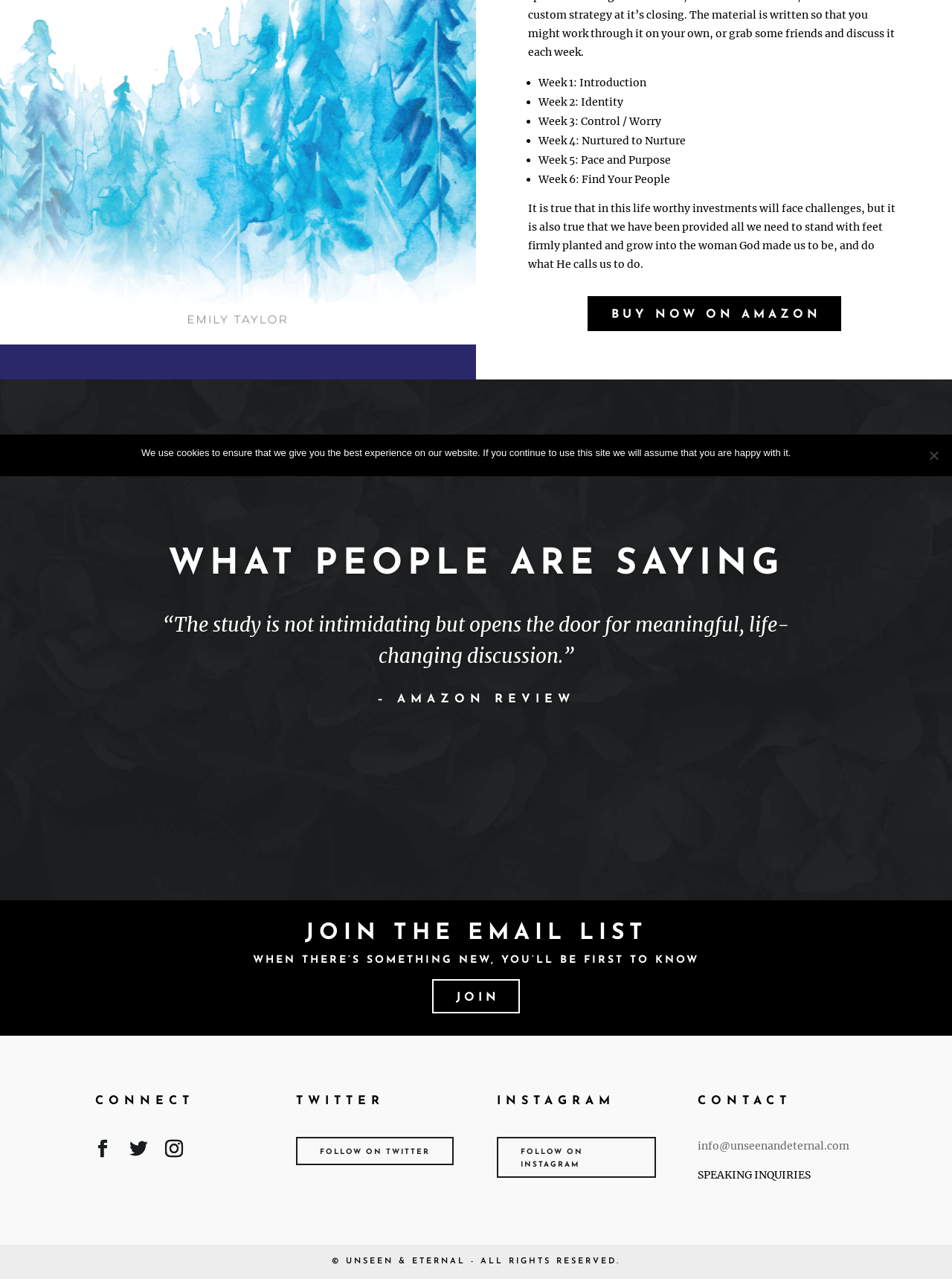Locate the bounding box coordinates of the UI element described by: "aria-label="FB PaternosterHoopsig"". The bounding box coordinates should consist of four float numbers between 0 and 1, i.e., [left, top, right, bottom].

None